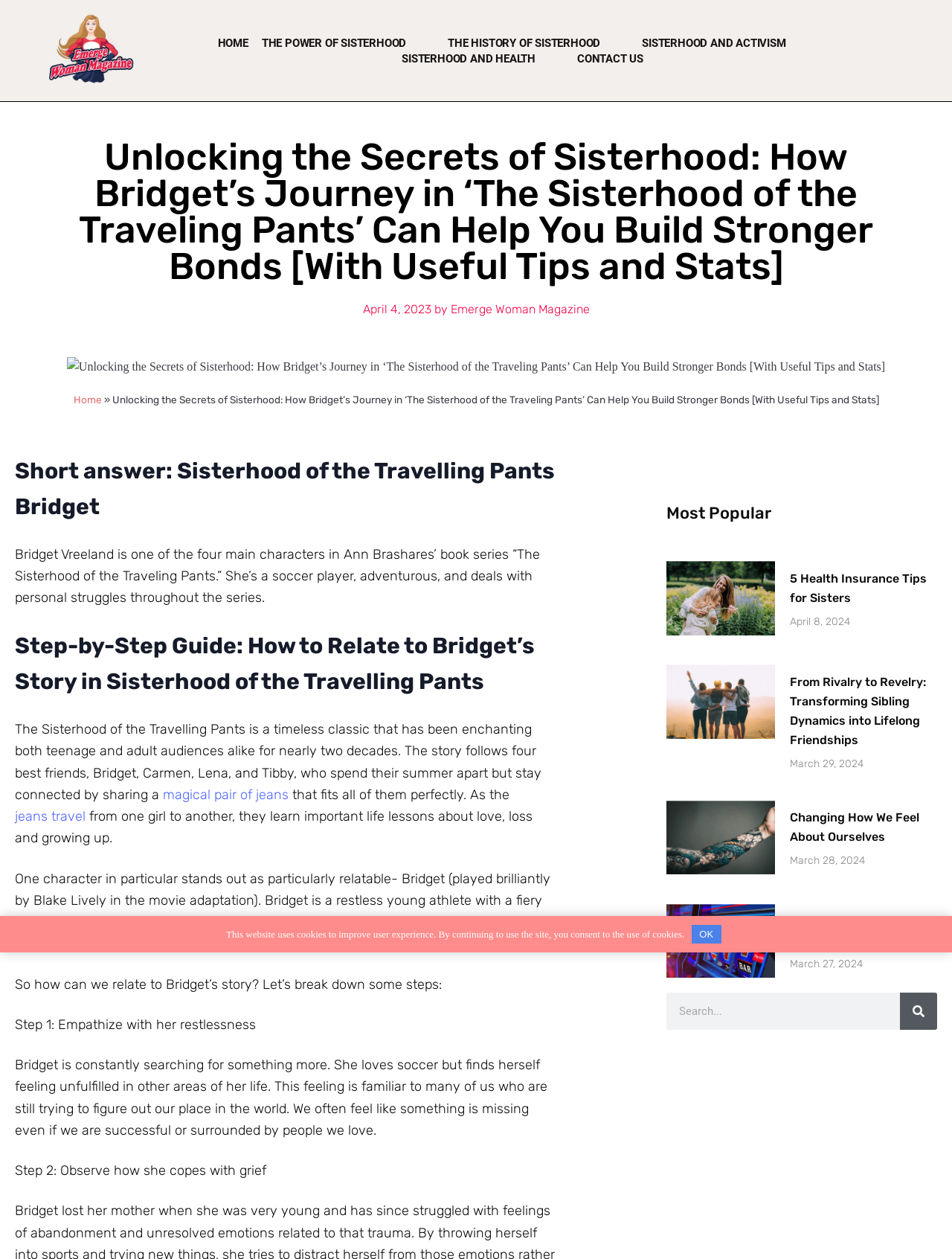Find the bounding box coordinates of the area to click in order to follow the instruction: "View the image 'Image3'".

[0.692, 0.446, 0.822, 0.511]